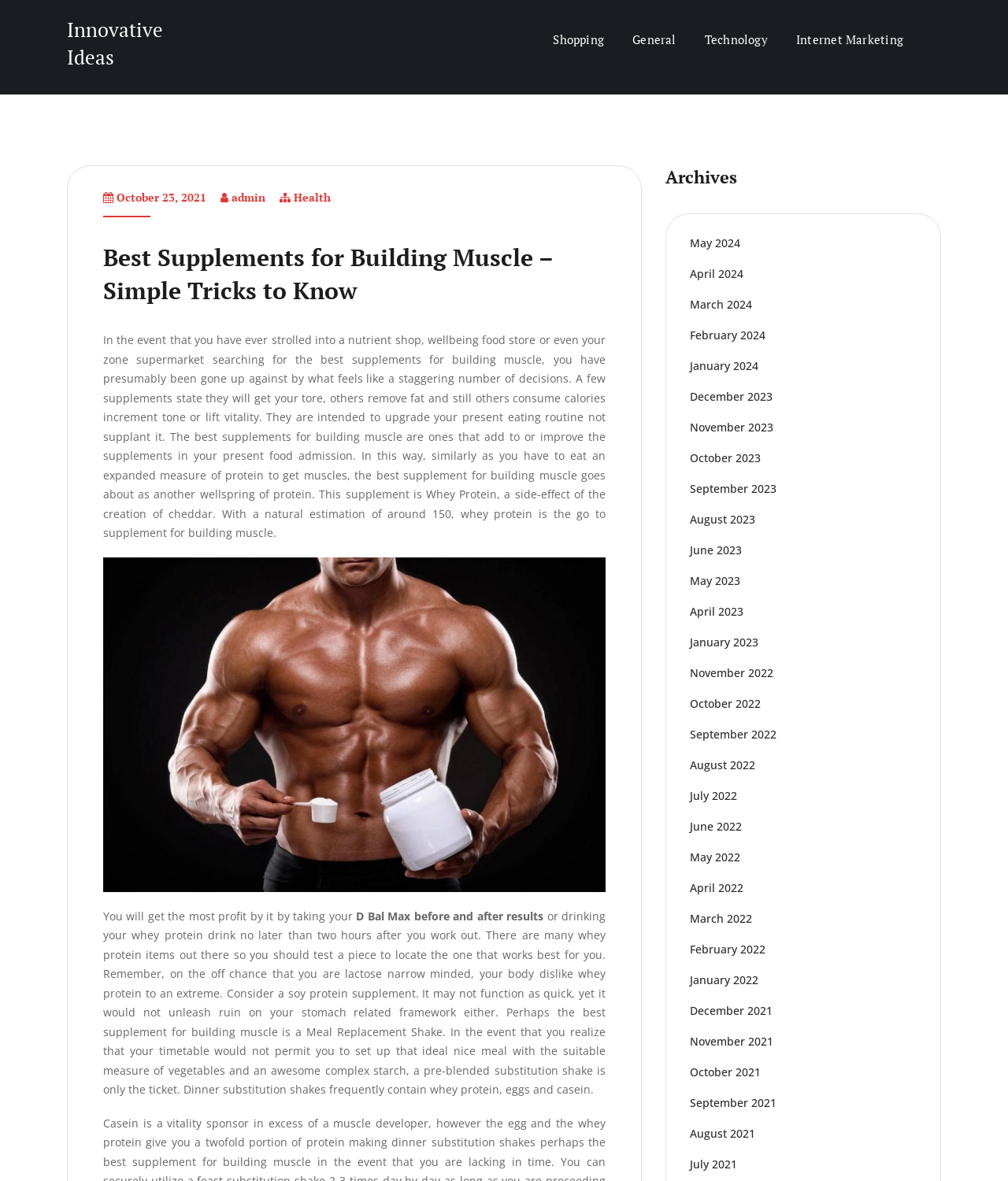Produce an elaborate caption capturing the essence of the webpage.

This webpage is about finding the best supplements for building muscle. At the top, there is a heading "Innovative Ideas" which is also a link. Below it, there are four links: "Shopping", "General", "Technology", and "Internet Marketing", aligned horizontally.

On the left side, there is a date "October 23, 2021" followed by three links: "admin", "Health", and a heading "Best Supplements for Building Muscle – Simple Tricks to Know". Below the heading, there is a long paragraph of text discussing the best supplements for building muscle, specifically Whey Protein and Meal Replacement Shakes.

To the right of the paragraph, there is an image "D-Bal Max results". Below the image, there is a sentence of text and a link "D Bal Max before and after results". The rest of the text continues to discuss the benefits of Whey Protein and Meal Replacement Shakes.

On the right side of the page, there is a heading "Archives" followed by a list of 24 links, each representing a month from May 2024 to July 2021. These links are aligned vertically and take up most of the right side of the page.